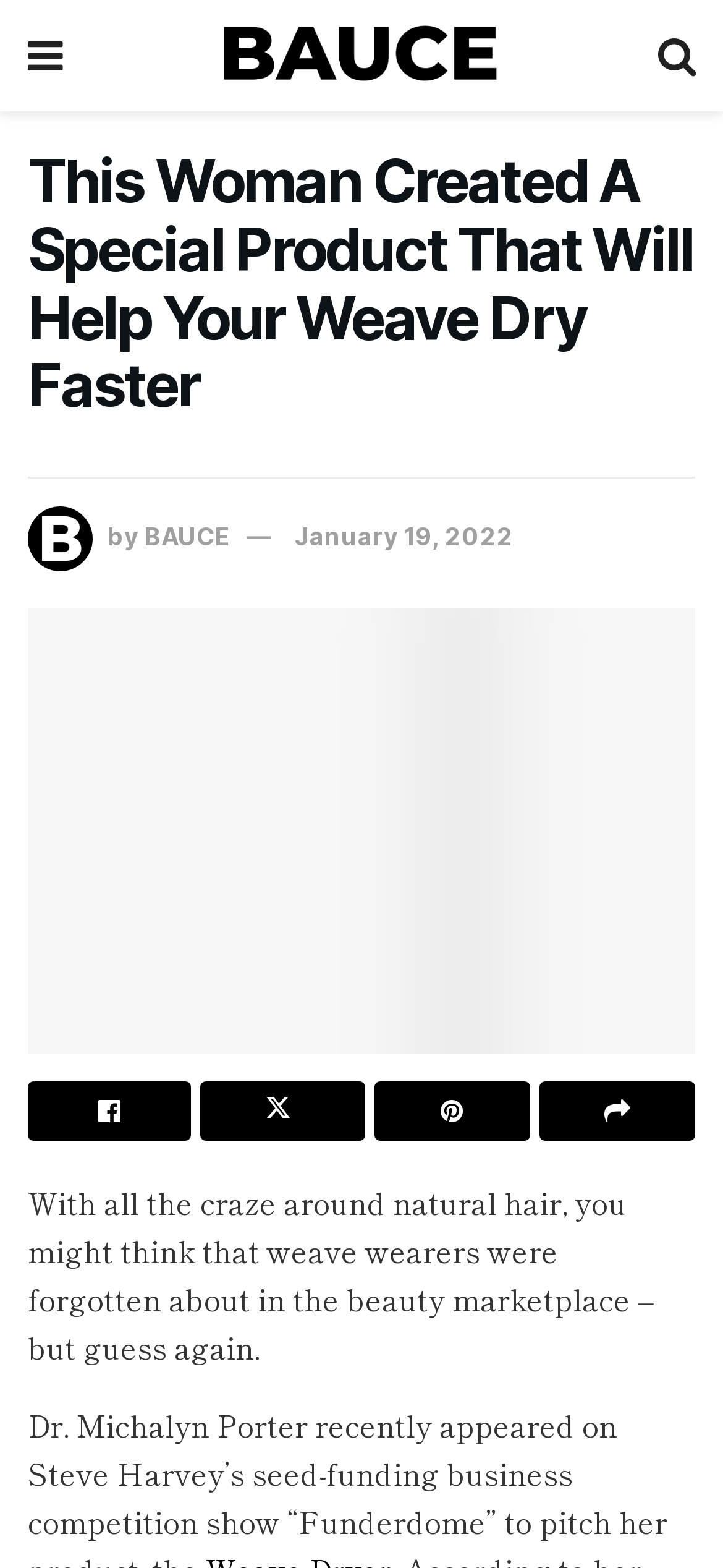Create an elaborate caption that covers all aspects of the webpage.

The webpage is about a product that helps weave wearers dry their hair faster. At the top left, there is a small icon and a link to "BAUCE" with an accompanying image. On the top right, there is another icon. Below these icons, there is a main heading that reads "This Woman Created A Special Product That Will Help Your Weave Dry Faster". 

To the right of the heading, there is a small image of "mm" and a text "by" followed by a link to "BAUCE" and a date "January 19, 2022". Below the heading, there is a large image that takes up most of the width of the page, with the same title as the heading. 

On the bottom left, there are four icons, each with a different symbol. Below these icons, there is a paragraph of text that discusses how weave wearers were not forgotten in the beauty marketplace, despite the craze around natural hair.